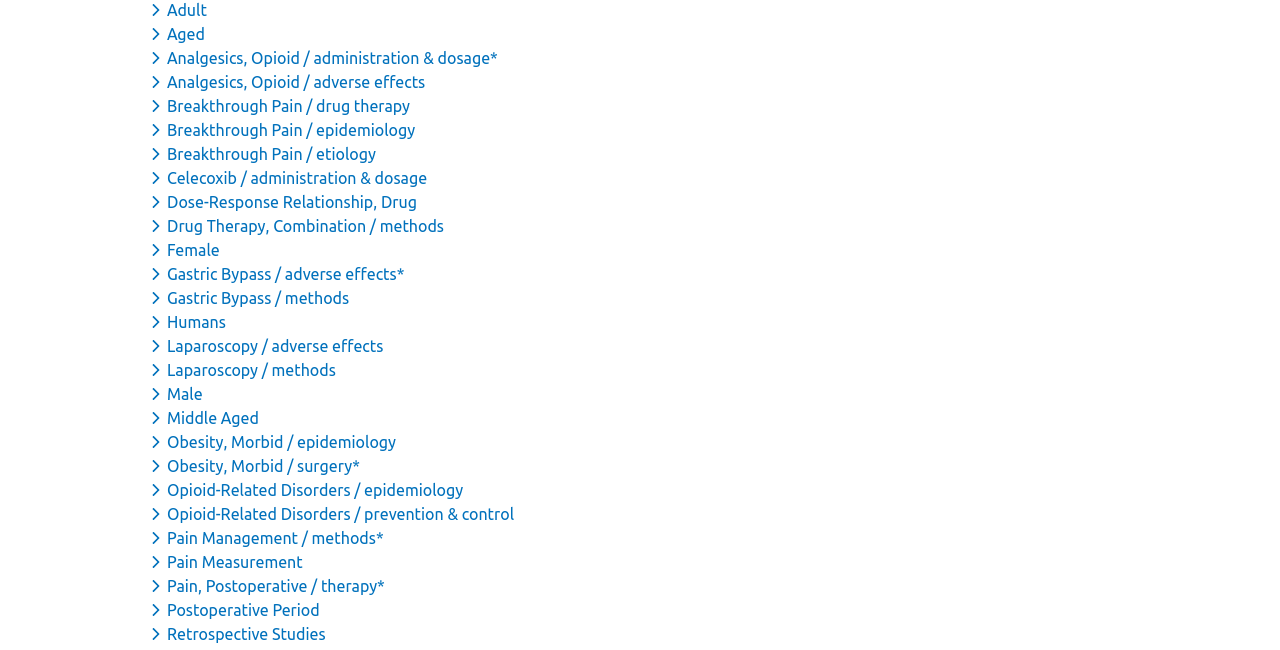Determine the bounding box coordinates of the clickable element to achieve the following action: 'Read 'A sickness free life' heading'. Provide the coordinates as four float values between 0 and 1, formatted as [left, top, right, bottom].

None